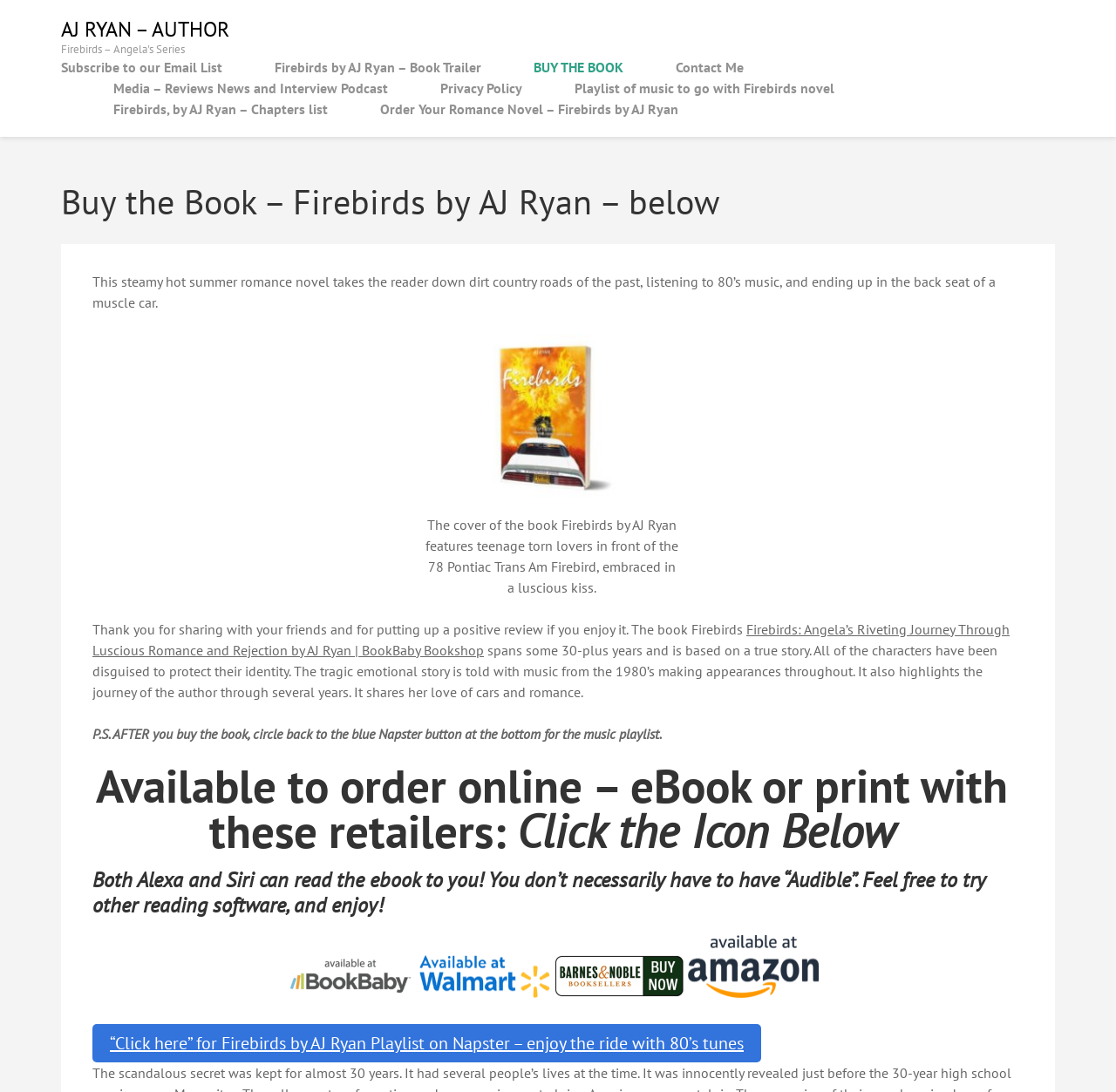Identify the bounding box coordinates of the specific part of the webpage to click to complete this instruction: "Buy the book".

[0.478, 0.052, 0.559, 0.071]